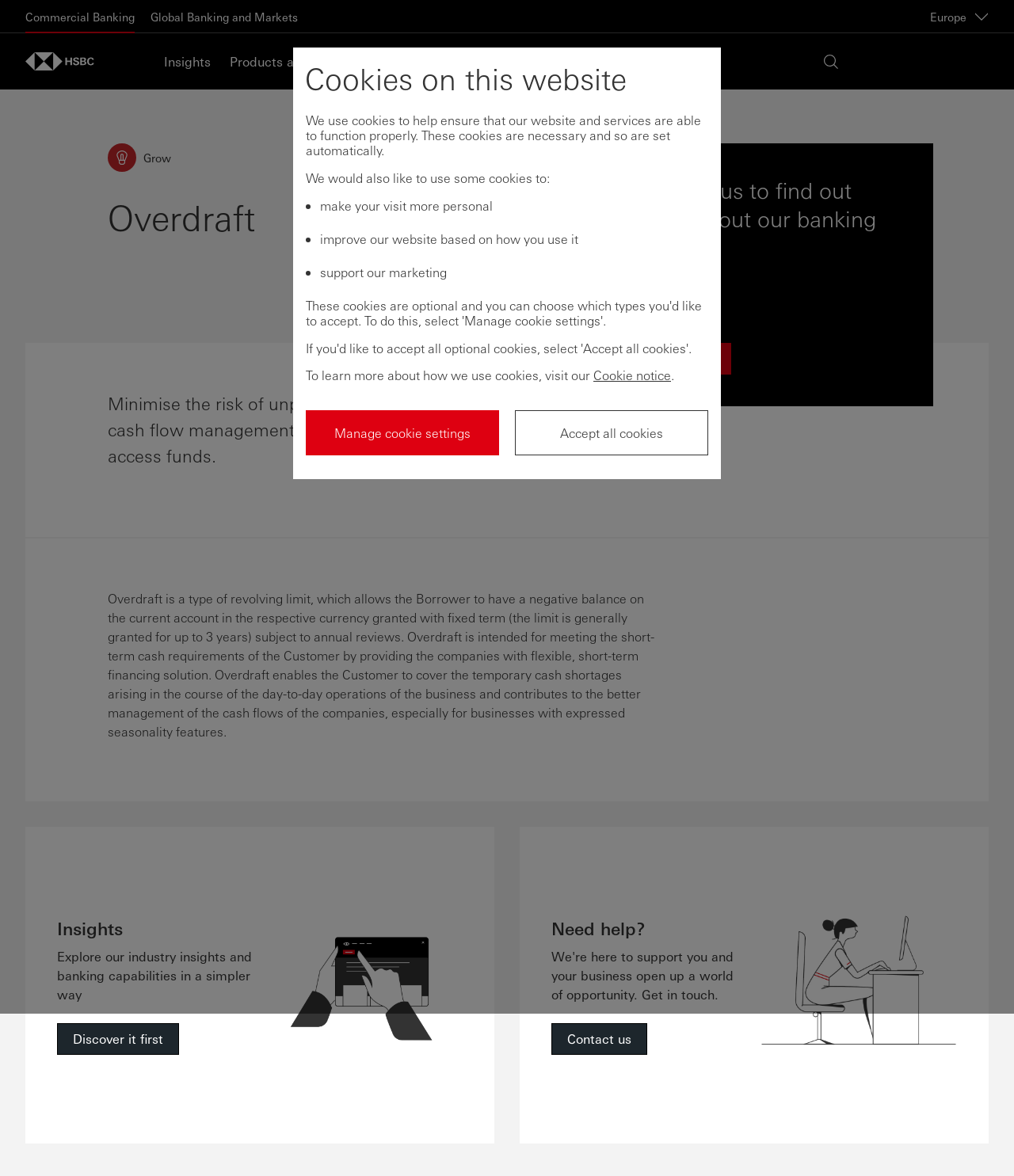Give a short answer using one word or phrase for the question:
How long is the overdraft limit typically granted for?

Up to 3 years